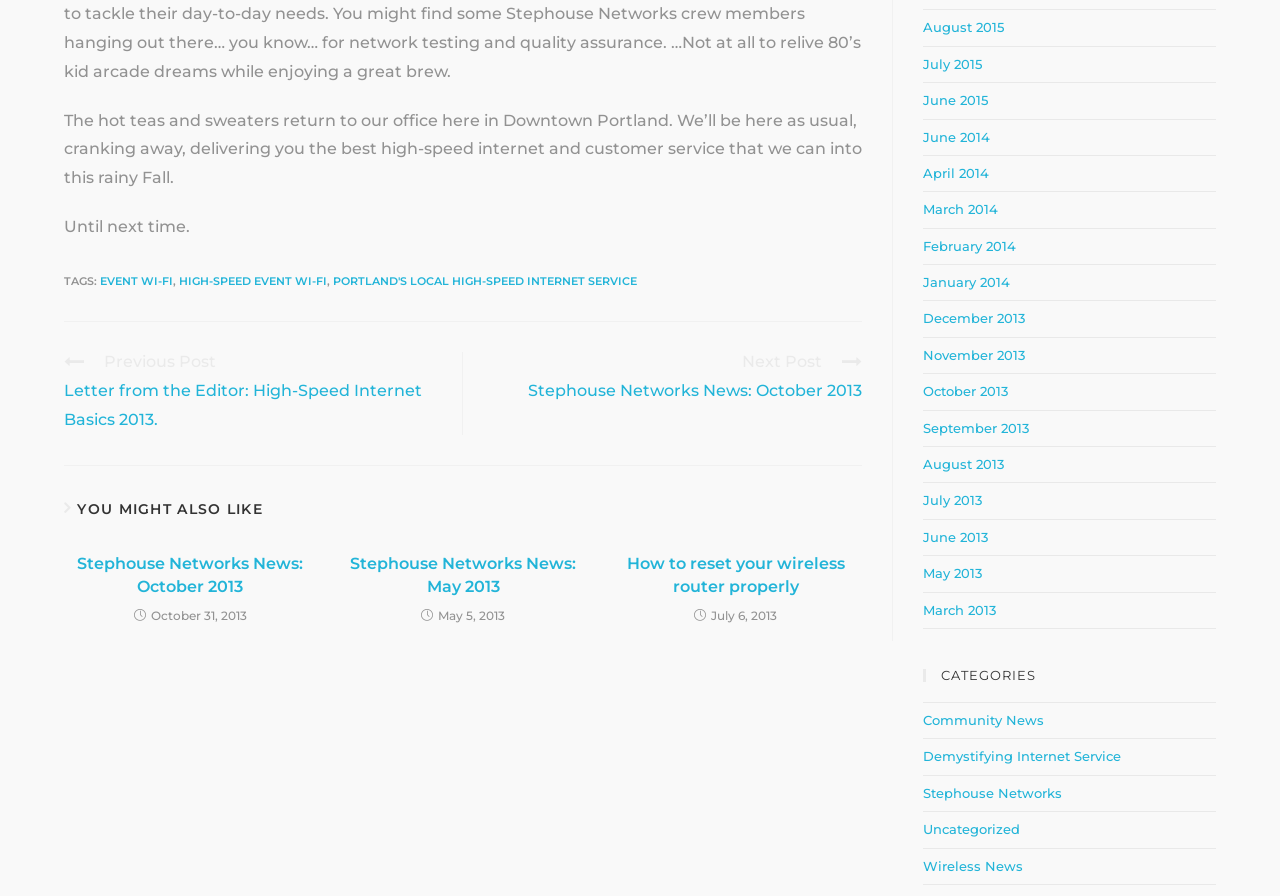Locate the bounding box coordinates of the clickable element to fulfill the following instruction: "View 'How to reset your wireless router properly'". Provide the coordinates as four float numbers between 0 and 1 in the format [left, top, right, bottom].

[0.486, 0.617, 0.664, 0.667]